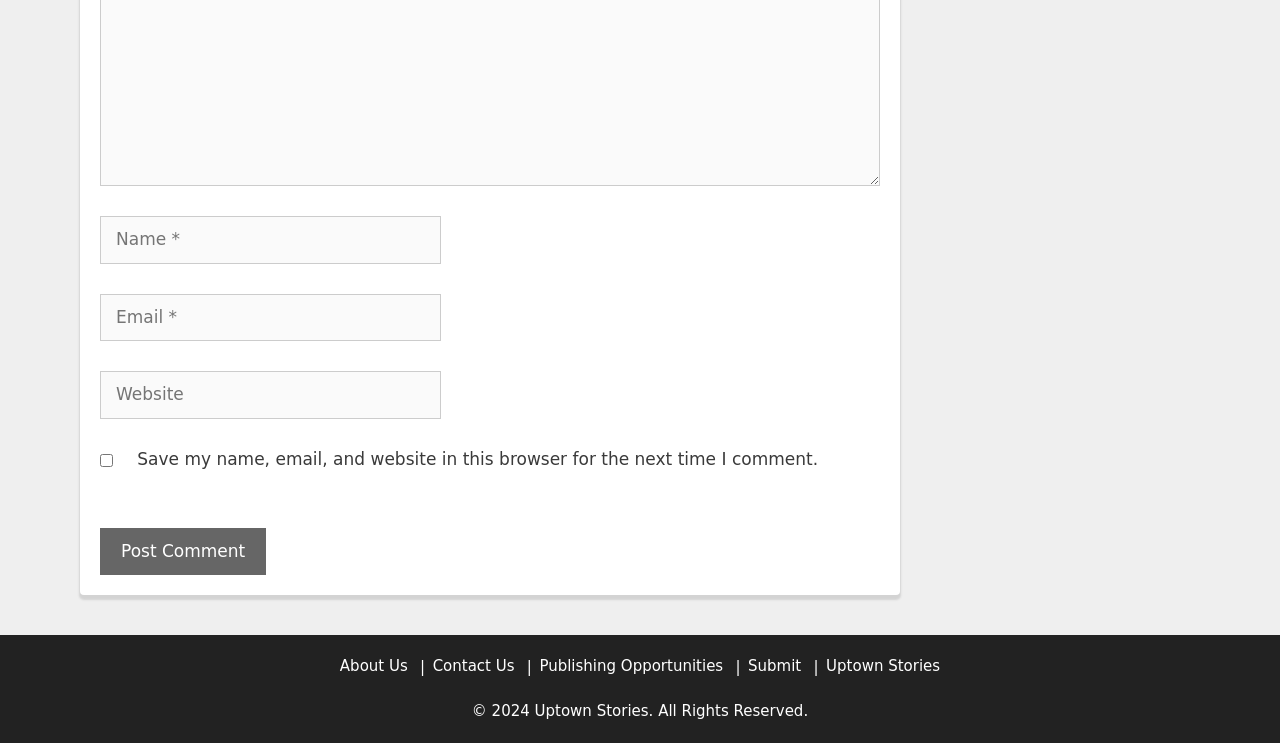Locate the bounding box coordinates of the element that needs to be clicked to carry out the instruction: "Input your email". The coordinates should be given as four float numbers ranging from 0 to 1, i.e., [left, top, right, bottom].

[0.078, 0.395, 0.345, 0.459]